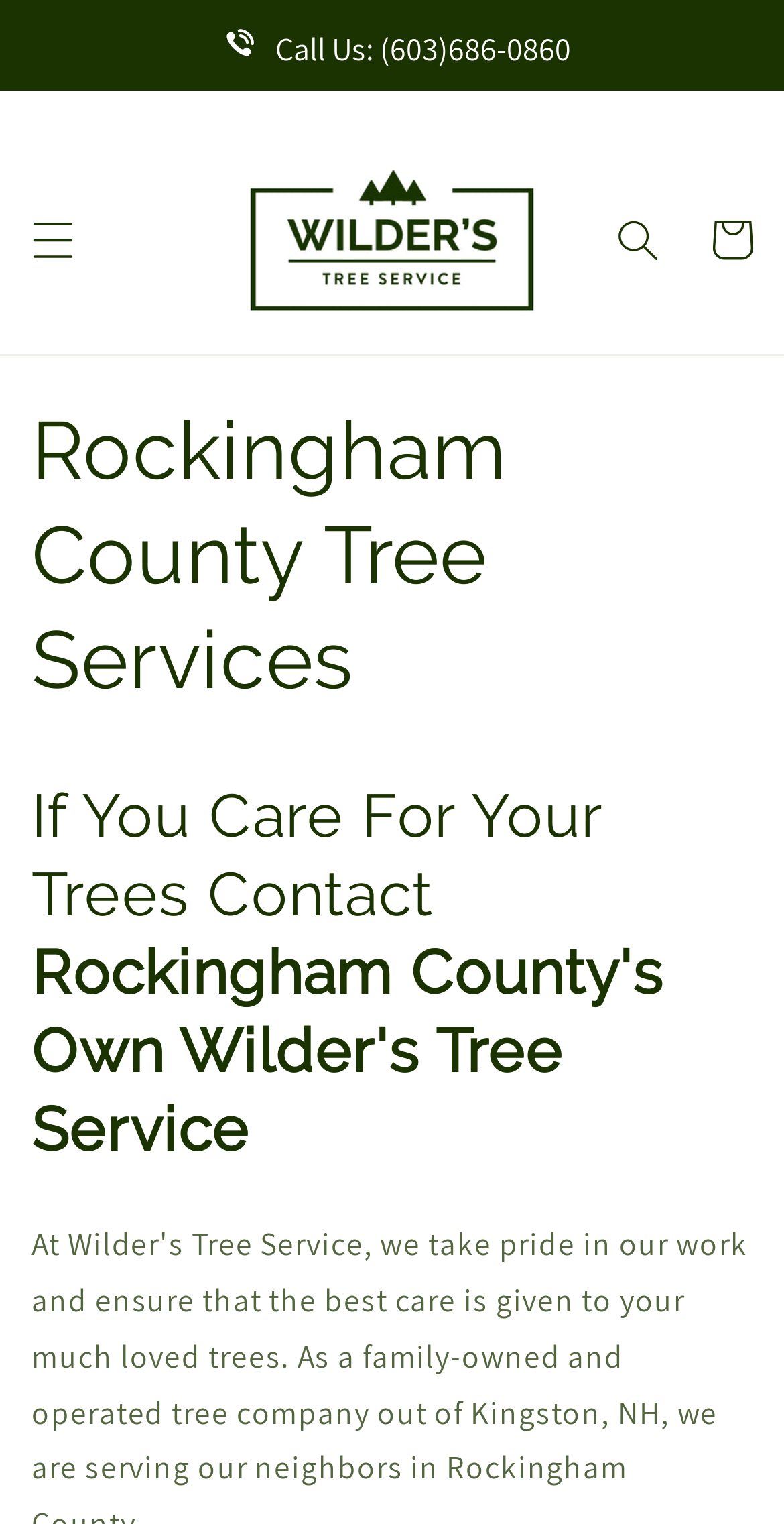Determine the main heading text of the webpage.

Rockingham County Tree Services